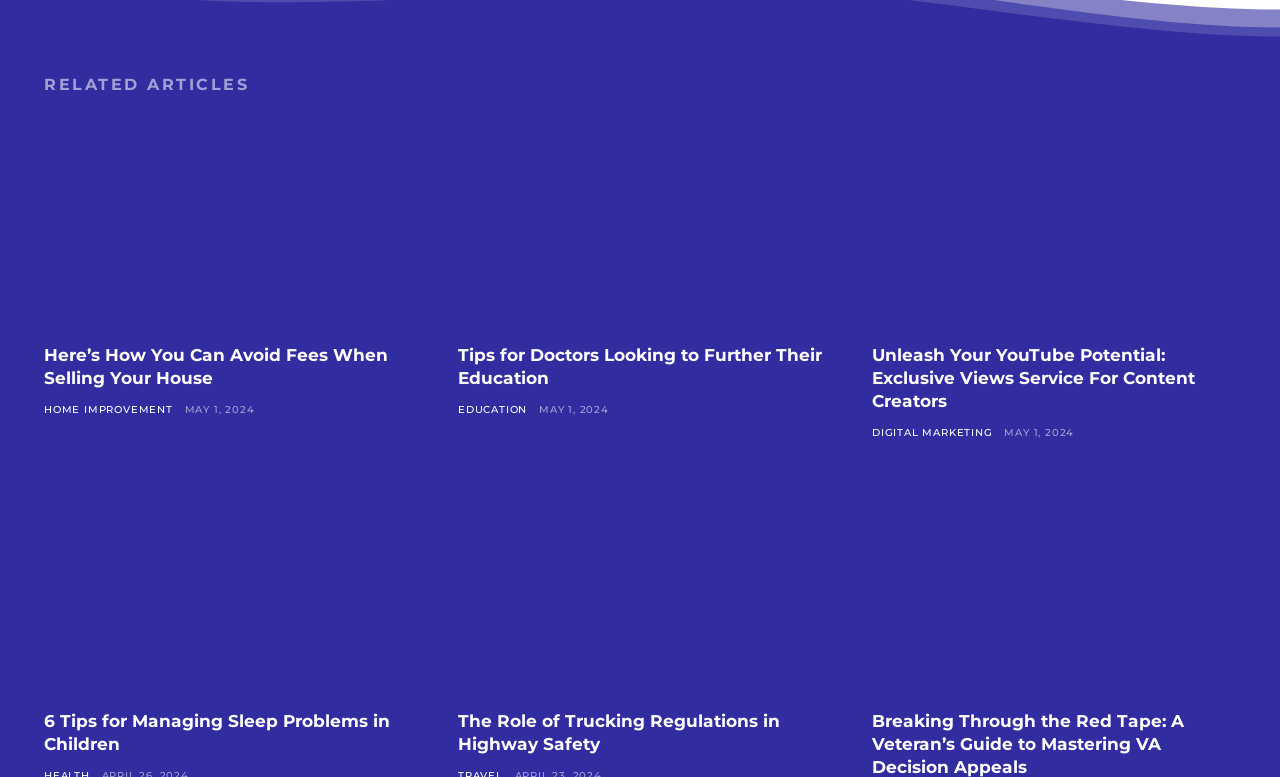Answer the question in a single word or phrase:
What is the category of the article 'Unleash Your YouTube Potential: Exclusive Views Service For Content Creators'?

DIGITAL MARKETING